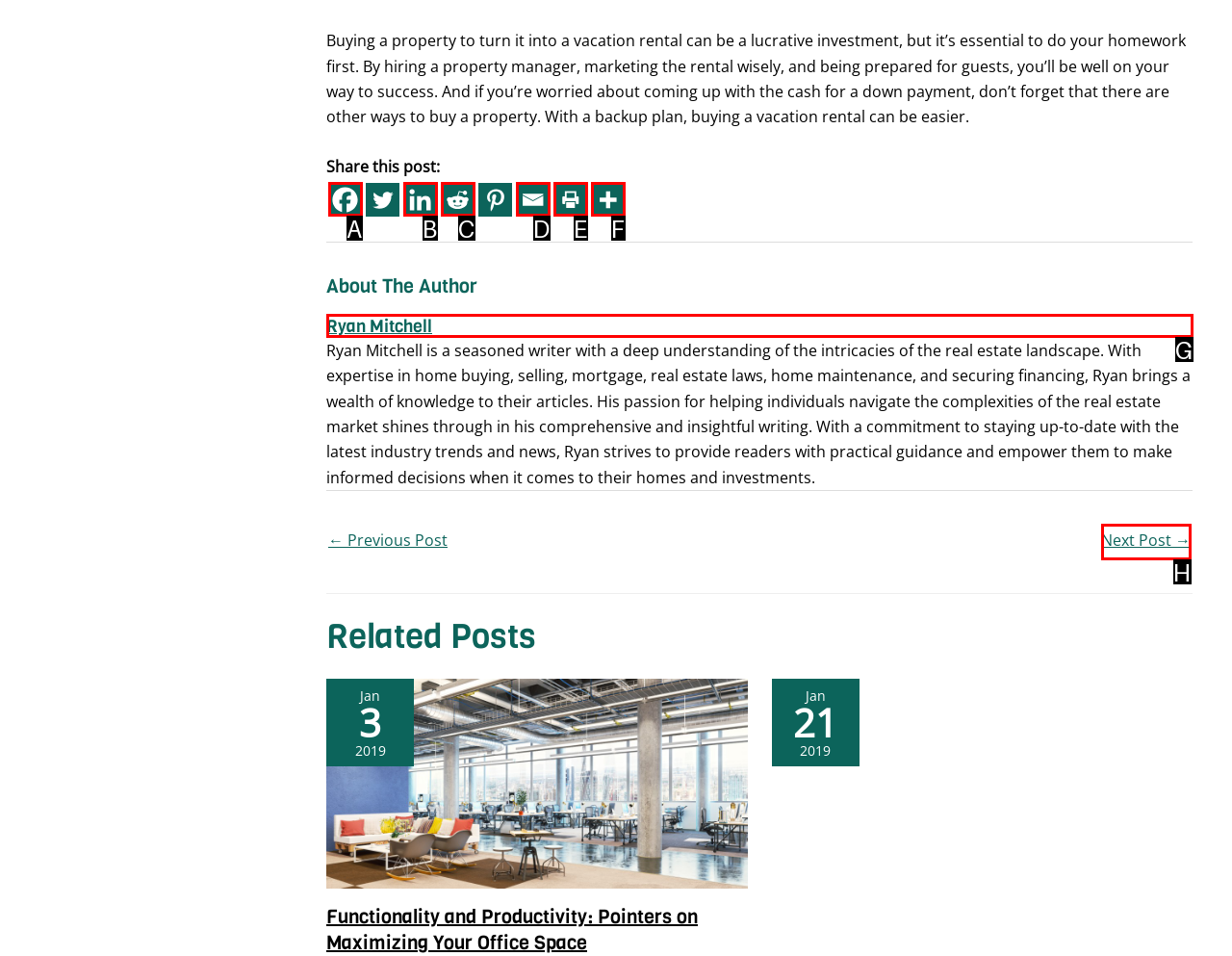Choose the HTML element that matches the description: title="More"
Reply with the letter of the correct option from the given choices.

F